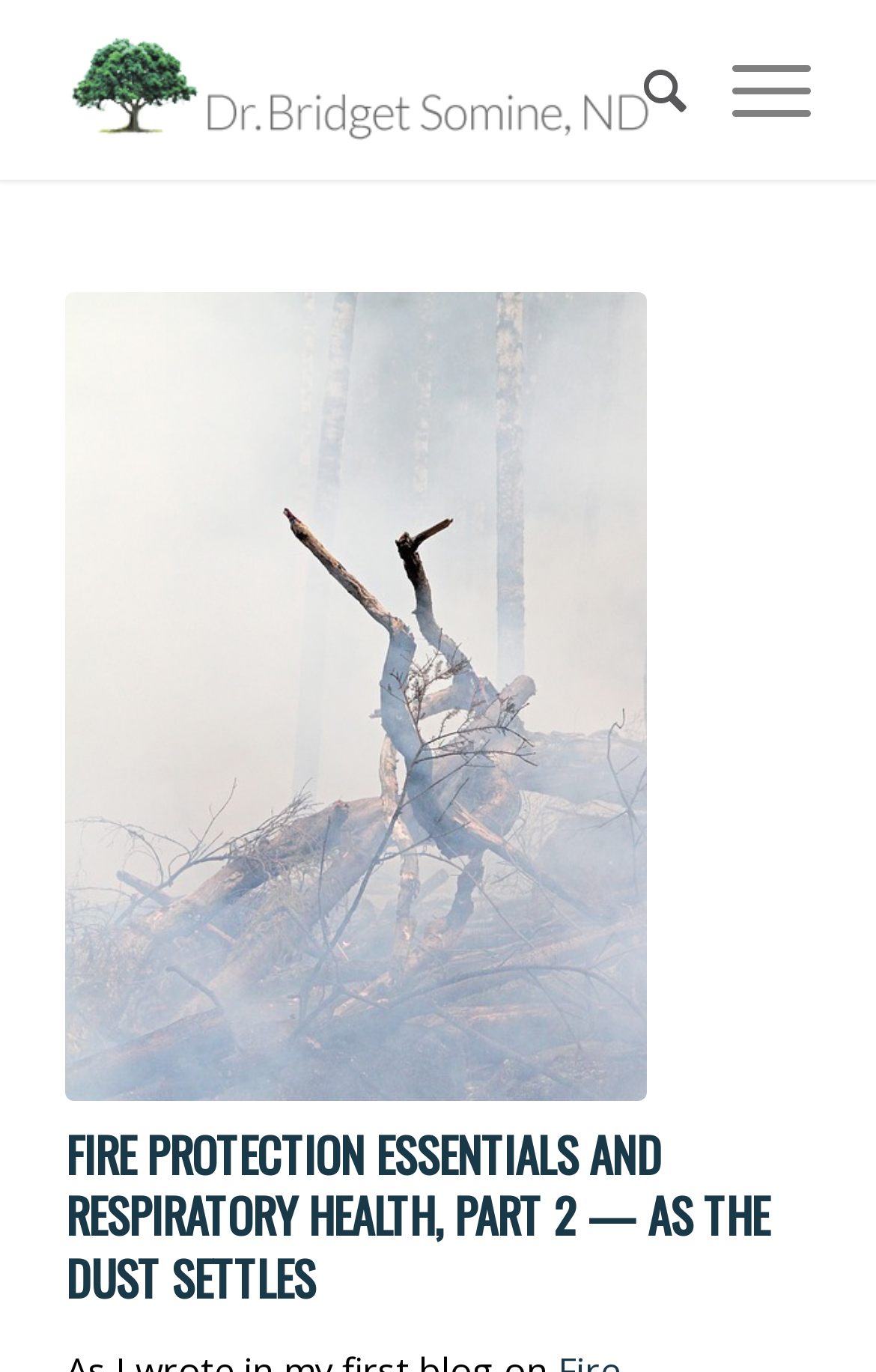Please reply to the following question with a single word or a short phrase:
What is the layout of the webpage?

Table layout